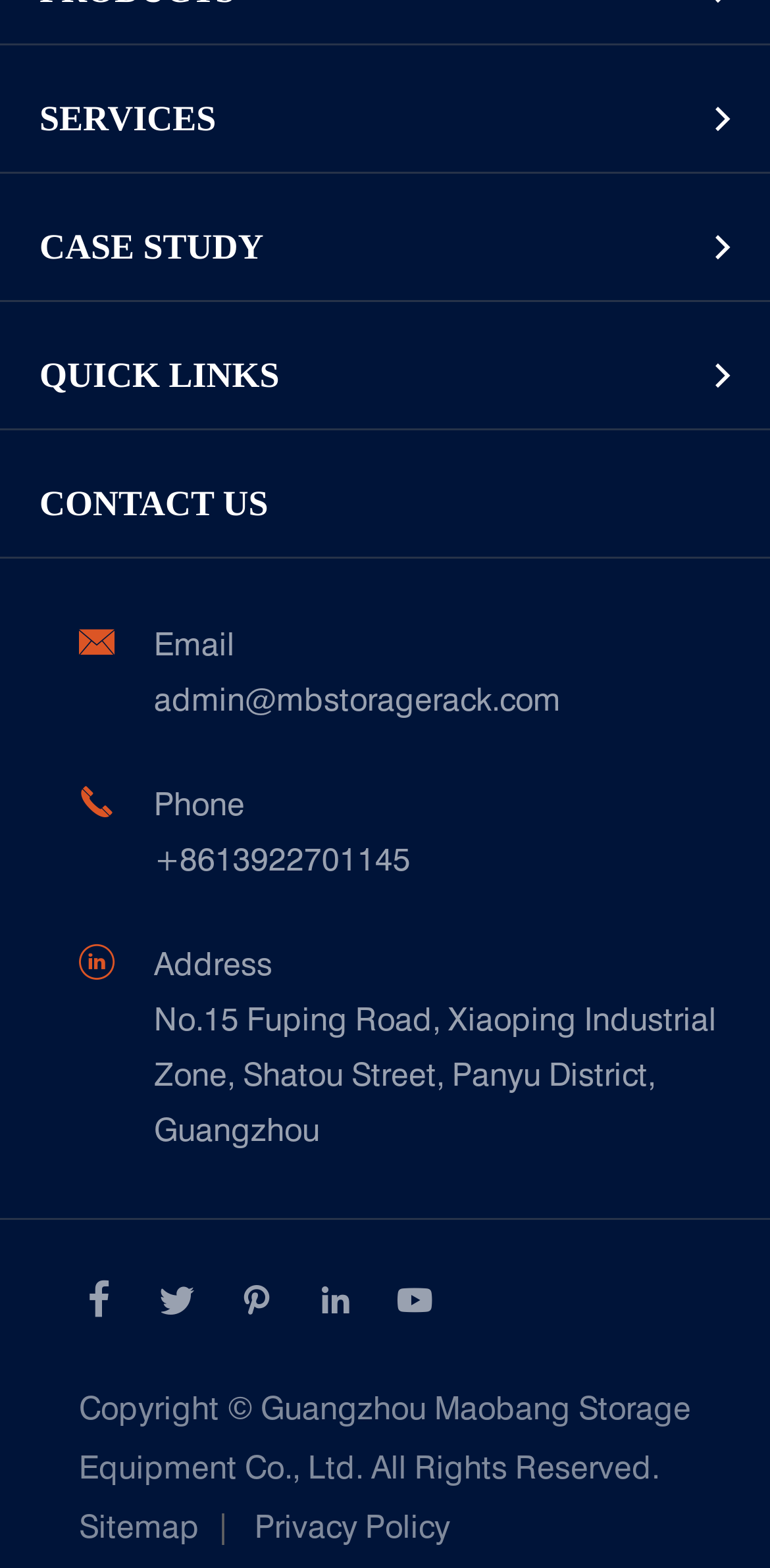Using a single word or phrase, answer the following question: 
What type of industries are served by this company?

Various industries